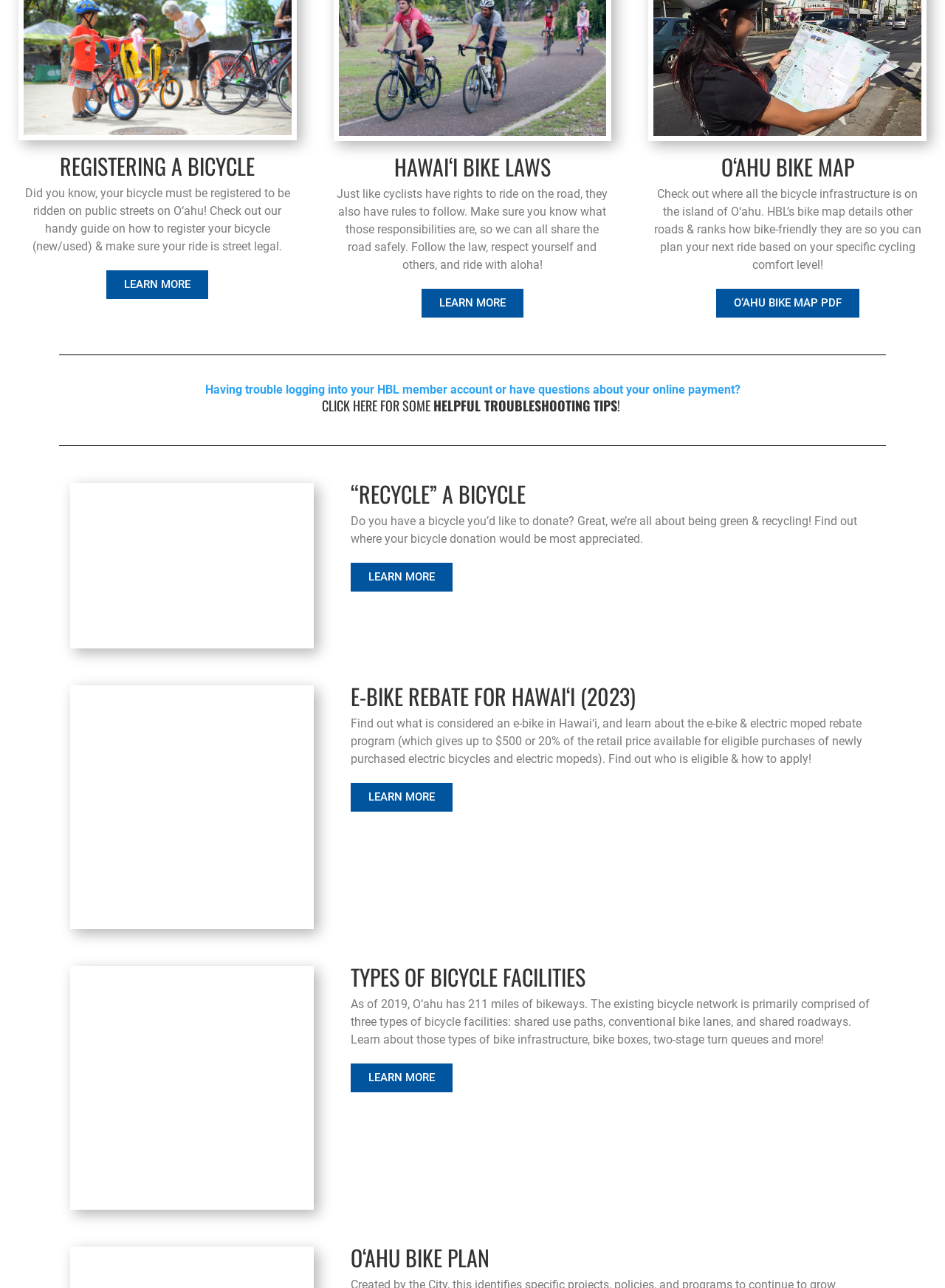What is the e-bike rebate program for?
Could you give a comprehensive explanation in response to this question?

The webpage explains that the e-bike rebate program is available for eligible purchases of newly purchased electric bicycles and electric mopeds, and provides up to $500 or 20% of the retail price. This information is provided in the section 'E-BIKE REBATE FOR HAWAI'I (2023)'.